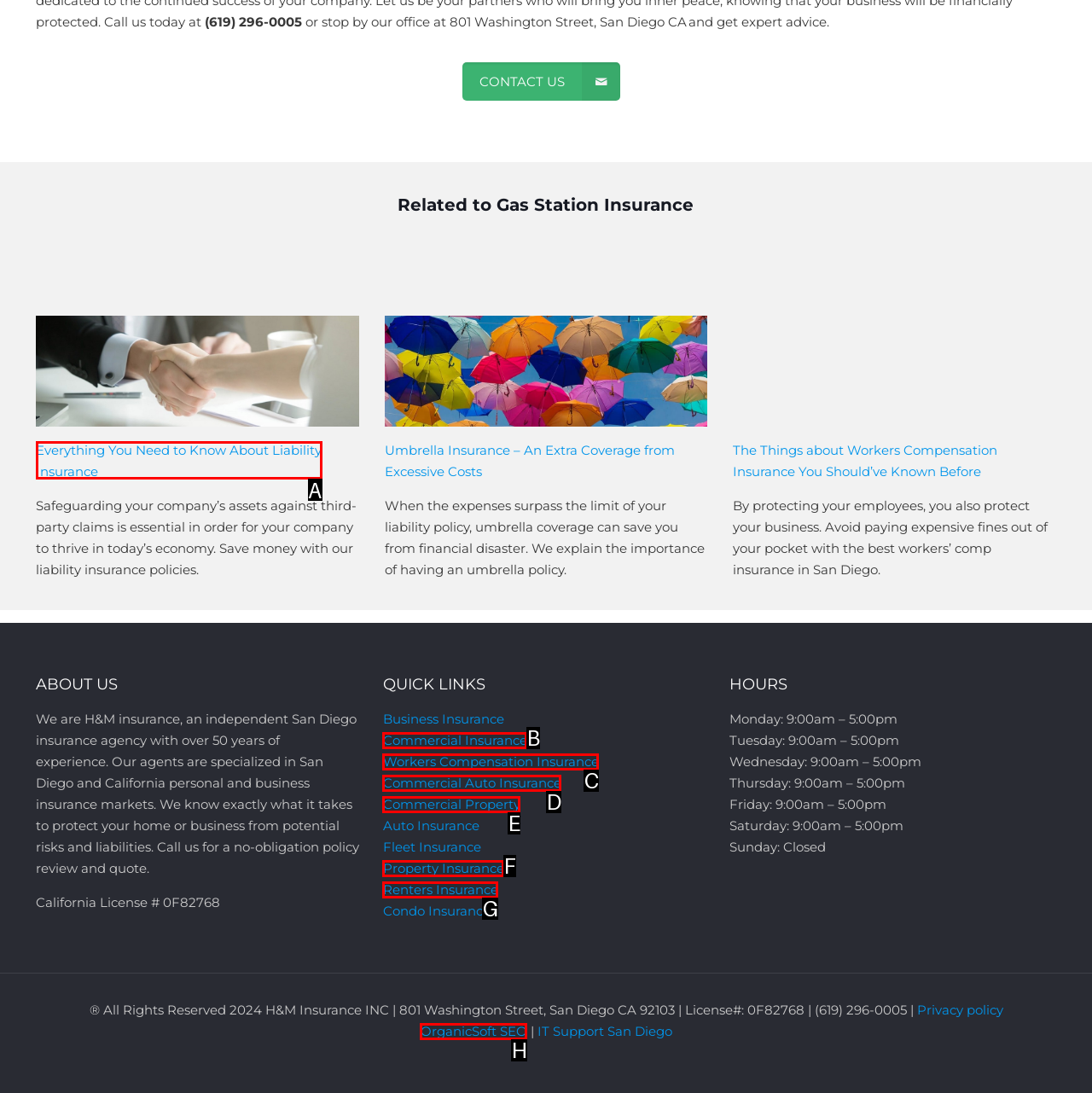Given the description: Workers Compensation Insurance, identify the HTML element that corresponds to it. Respond with the letter of the correct option.

C